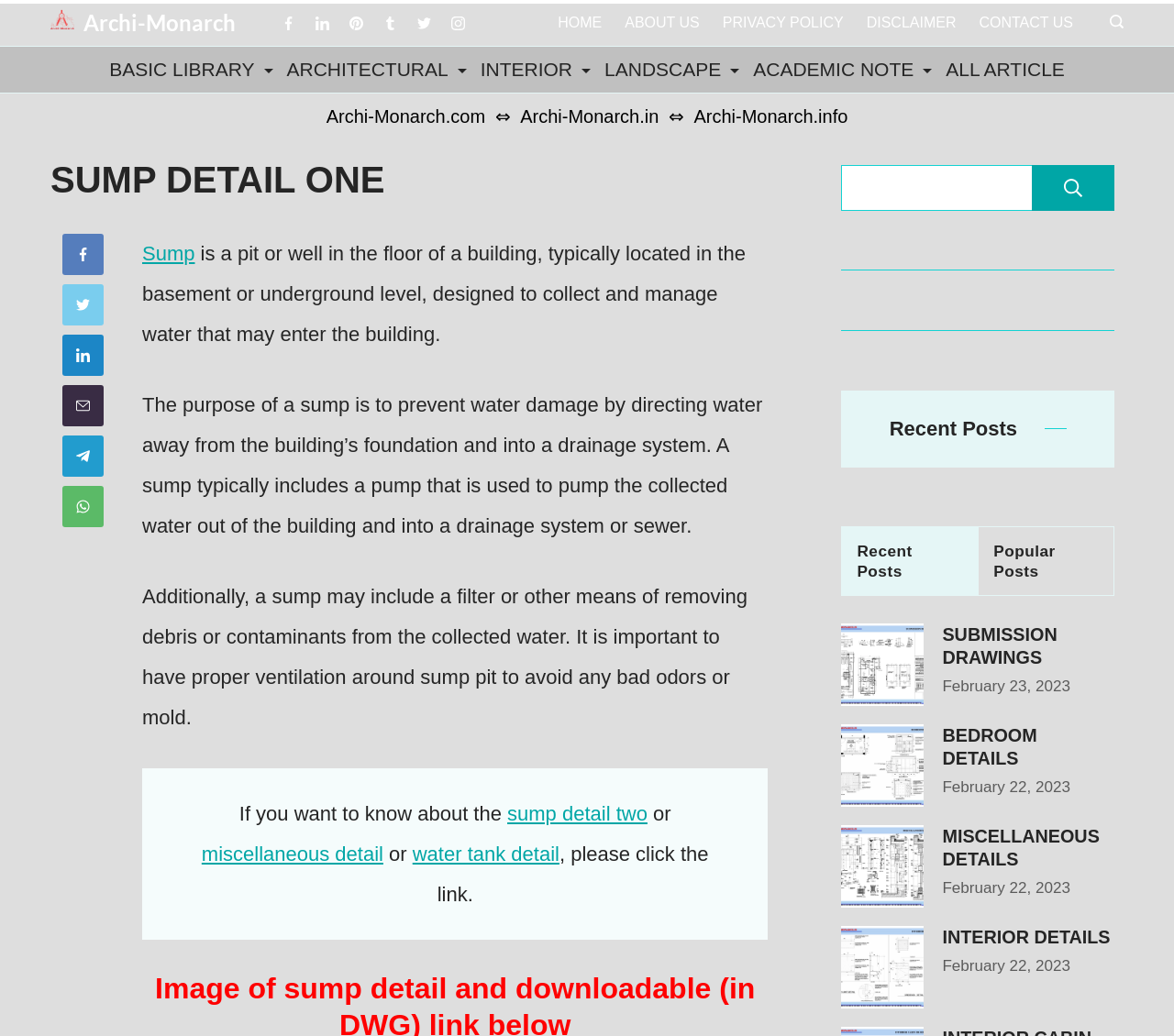Find the bounding box coordinates of the element you need to click on to perform this action: 'Click on the 'HOME' link'. The coordinates should be represented by four float values between 0 and 1, in the format [left, top, right, bottom].

[0.475, 0.006, 0.522, 0.038]